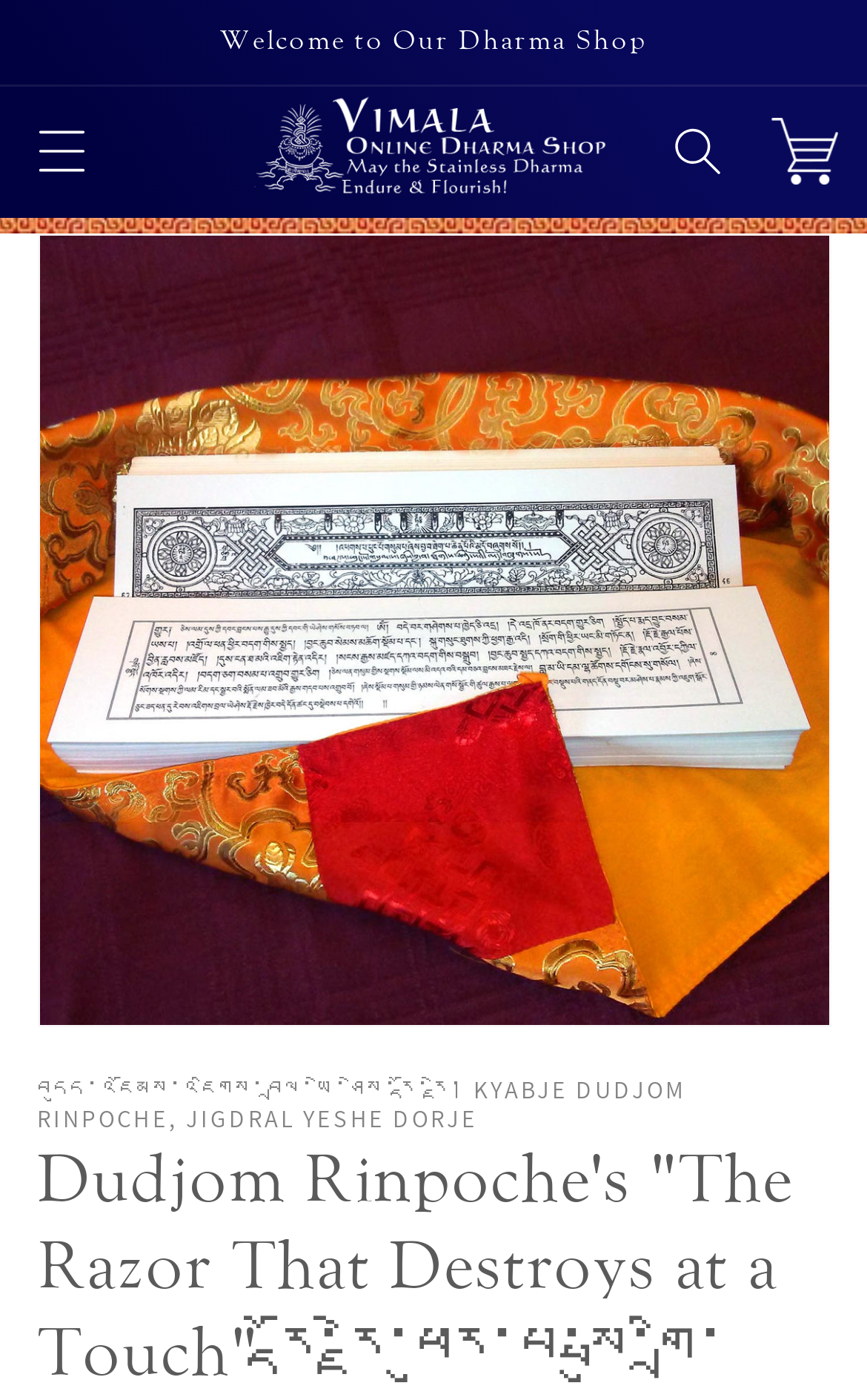What is the name of the Dharma shop?
Refer to the screenshot and deliver a thorough answer to the question presented.

The name of the Dharma shop can be found in the top navigation bar, where it says 'Welcome to Our Dharma Shop' and 'Vimala Treasures' is written next to the shop's logo.